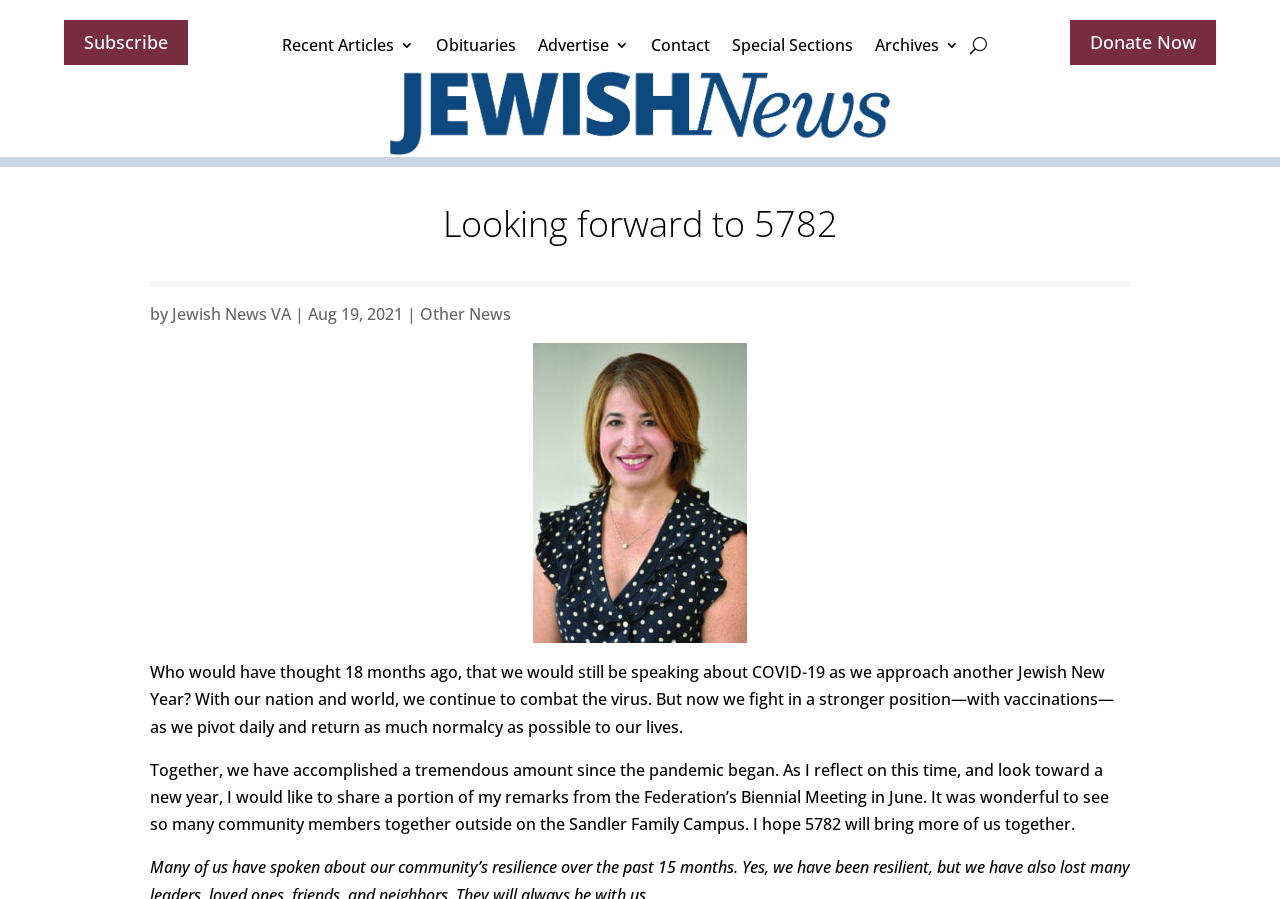Determine the bounding box coordinates of the region that needs to be clicked to achieve the task: "Subscribe to the newsletter".

[0.05, 0.022, 0.147, 0.073]